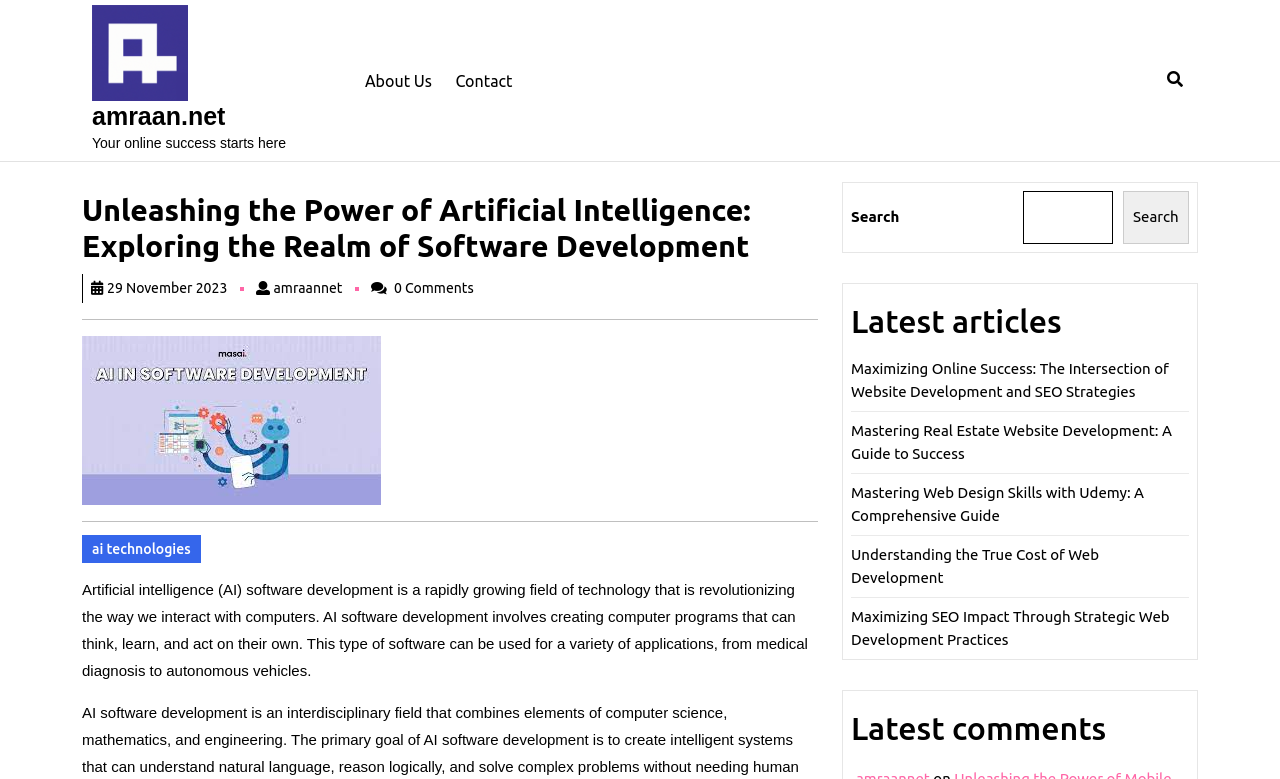Can you extract the headline from the webpage for me?

Unleashing the Power of Artificial Intelligence: Exploring the Realm of Software Development